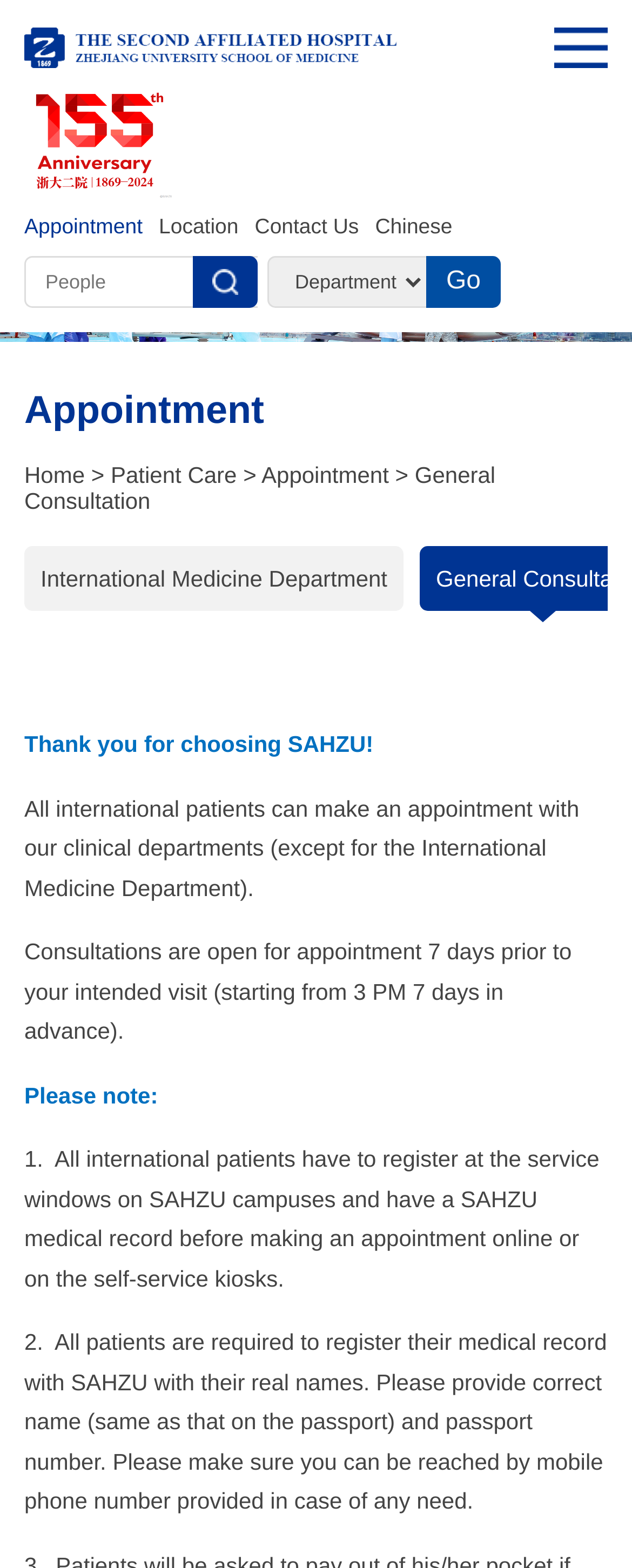Based on the element description, predict the bounding box coordinates (top-left x, top-left y, bottom-right x, bottom-right y) for the UI element in the screenshot: International Medicine Department

[0.038, 0.349, 0.639, 0.39]